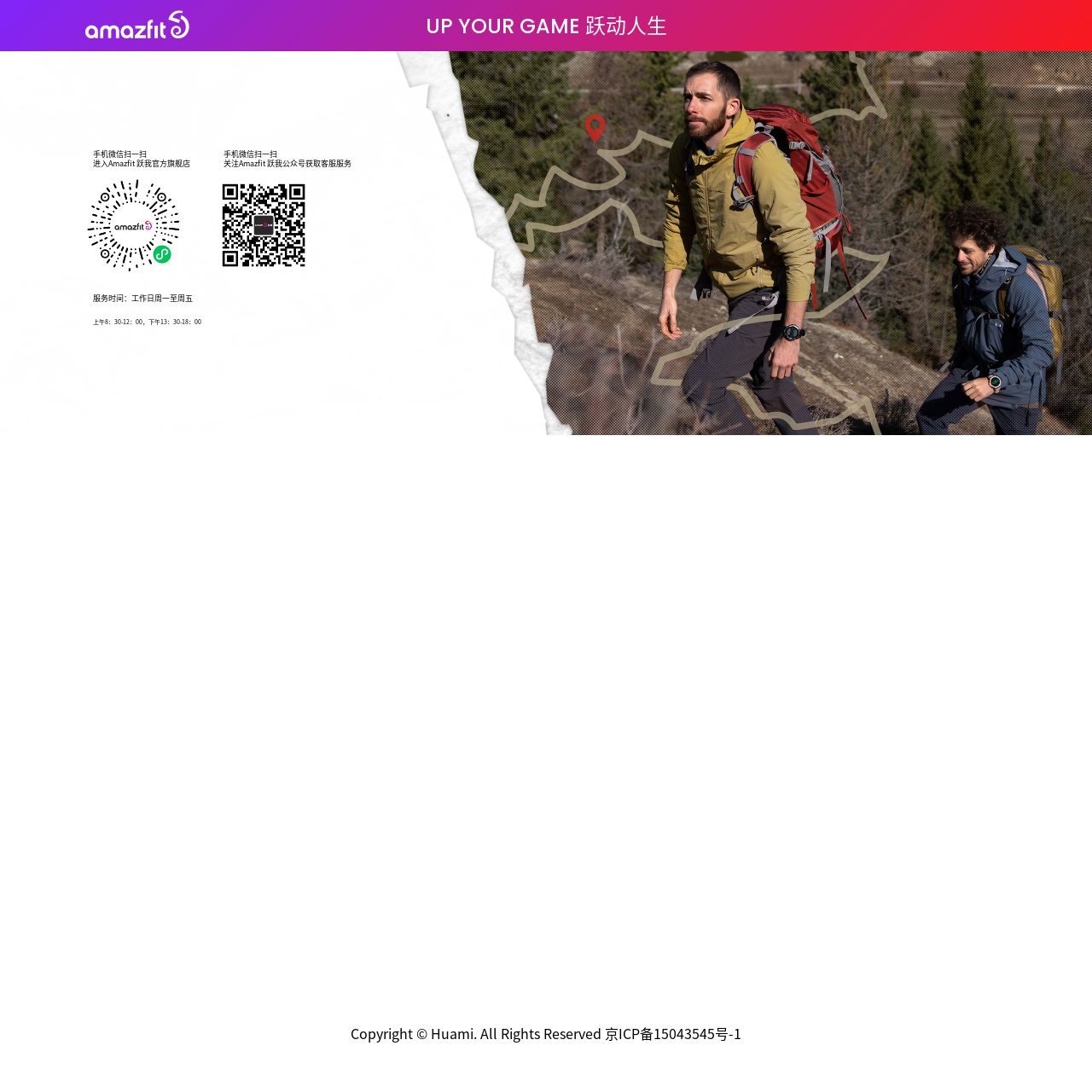What is the copyright information at the bottom of the page?
Using the visual information, answer the question in a single word or phrase.

Copyright © Huami. All Rights Reserved 京ICP备15043545号-1